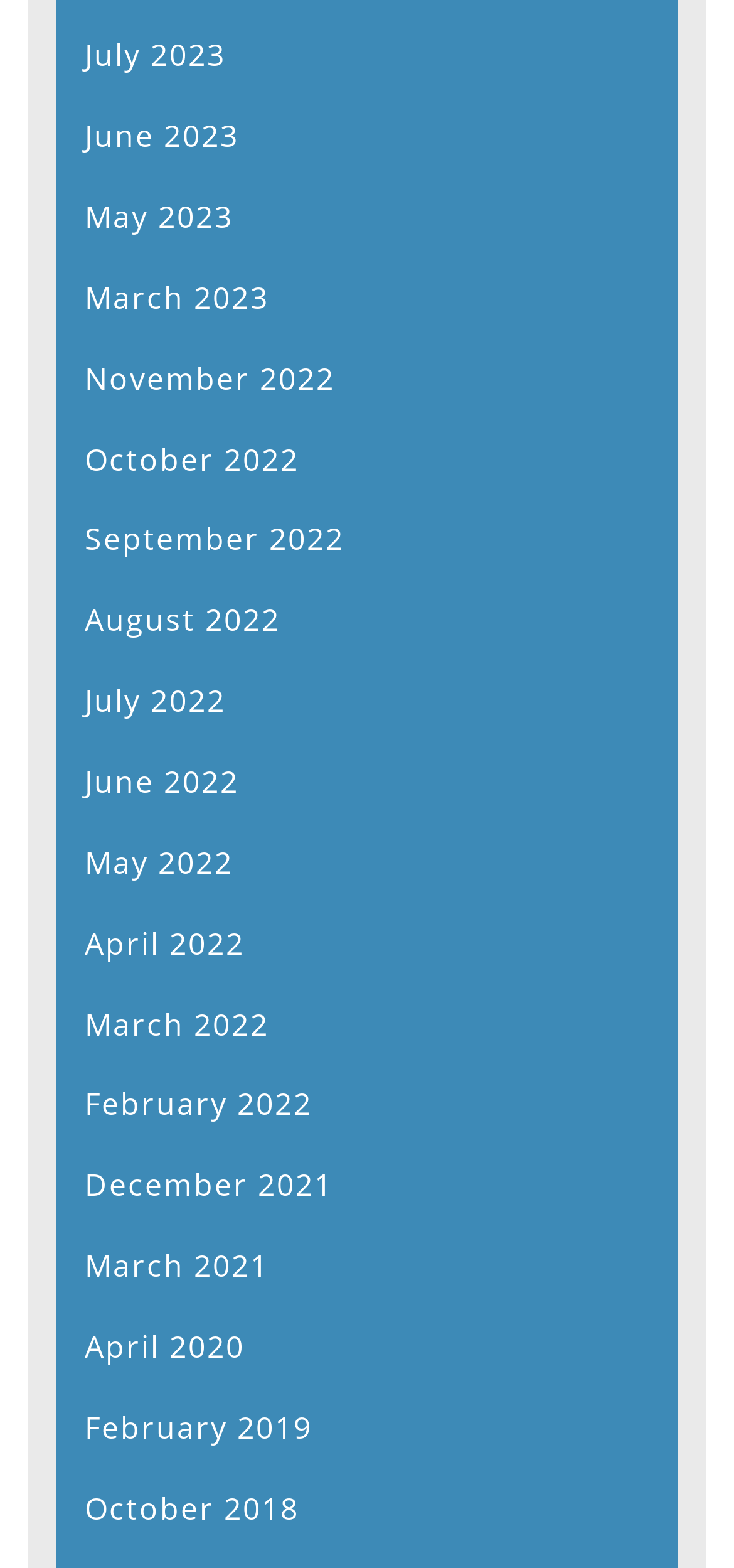Locate the bounding box of the UI element defined by this description: "March 2023". The coordinates should be given as four float numbers between 0 and 1, formatted as [left, top, right, bottom].

[0.115, 0.176, 0.367, 0.203]